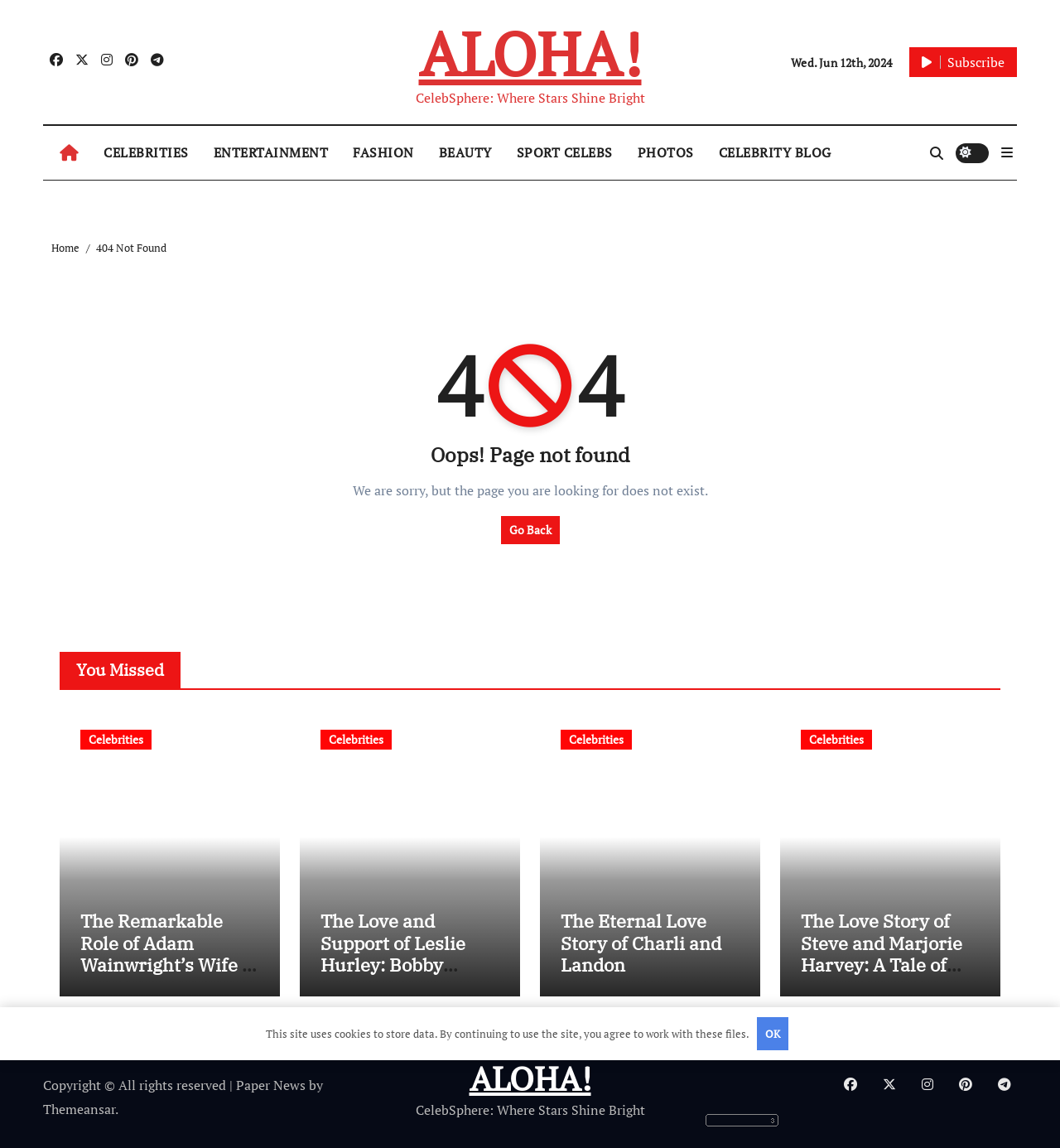Generate a comprehensive description of the webpage content.

This webpage displays a "Page not found - ALOHA!" error message. At the top, there are five social media links, followed by a title "CelebSphere: Where Stars Shine Bright" and a date "Wed. Jun 12th, 2024". Below that, there is a subscription link and a navigation menu with links to "CELEBRITIES", "ENTERTAINMENT", "FASHION", "BEAUTY", "SPORT CELEBS", "PHOTOS", and "CELEBRITY BLOG".

The main content area has a large heading "4 4" and a subheading "Oops! Page not found". Below that, there is a message apologizing for the page not being found. A "Go Back" link is provided.

On the right side of the page, there is a section titled "You Missed" with four articles about celebrities, each with a heading and a link to the article. The articles are about Adam Wainwright's wife, Bobby Hurley's wife, Charli and Landon's love story, and Steve and Marjorie Harvey's love story.

At the bottom of the page, there is a copyright notice, a link to "Paper News", and a theme credit. There are also social media links and a link to "ALOHA!" again. A cookie policy notification is displayed at the bottom right corner of the page, with an "OK" button to agree to the terms.